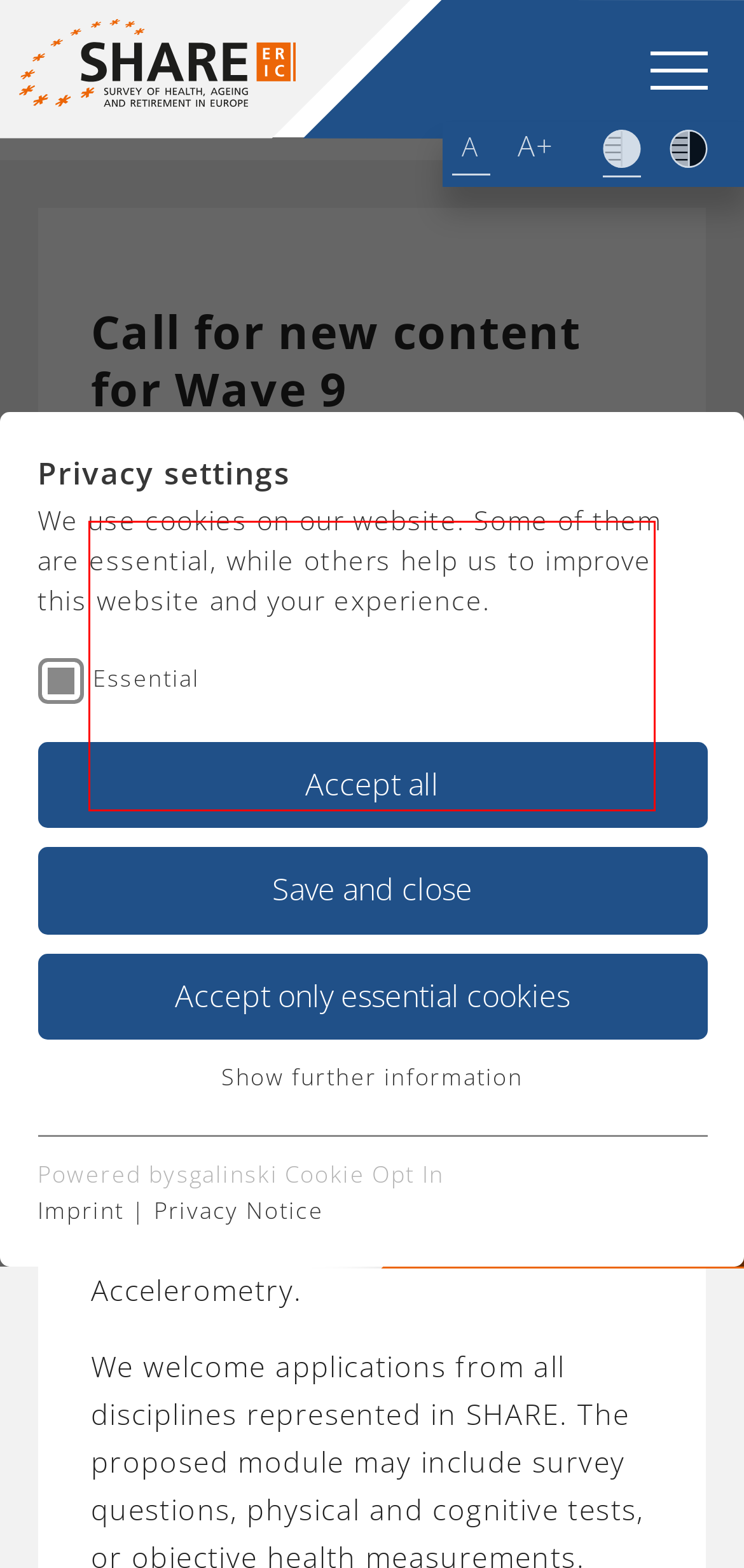Using the provided webpage screenshot, identify and read the text within the red rectangle bounding box.

The Survey of Health, Ageing and Retirement in Europe (SHARE) invites users to submit proposals for new survey content to be fielded as a short add-on module in Wave 9 of SHARE.